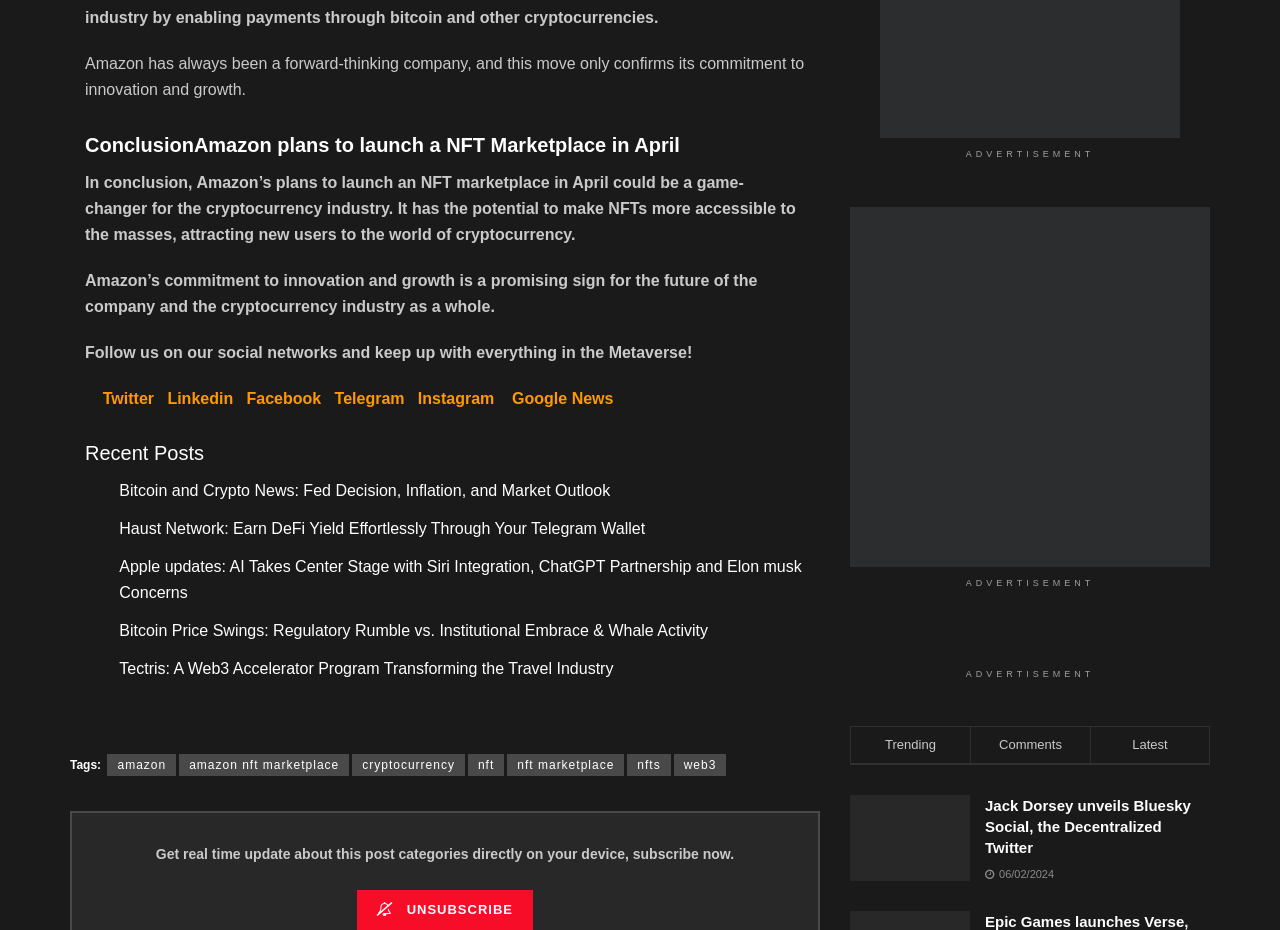Please indicate the bounding box coordinates for the clickable area to complete the following task: "Follow Amazon on Twitter". The coordinates should be specified as four float numbers between 0 and 1, i.e., [left, top, right, bottom].

[0.08, 0.419, 0.12, 0.437]